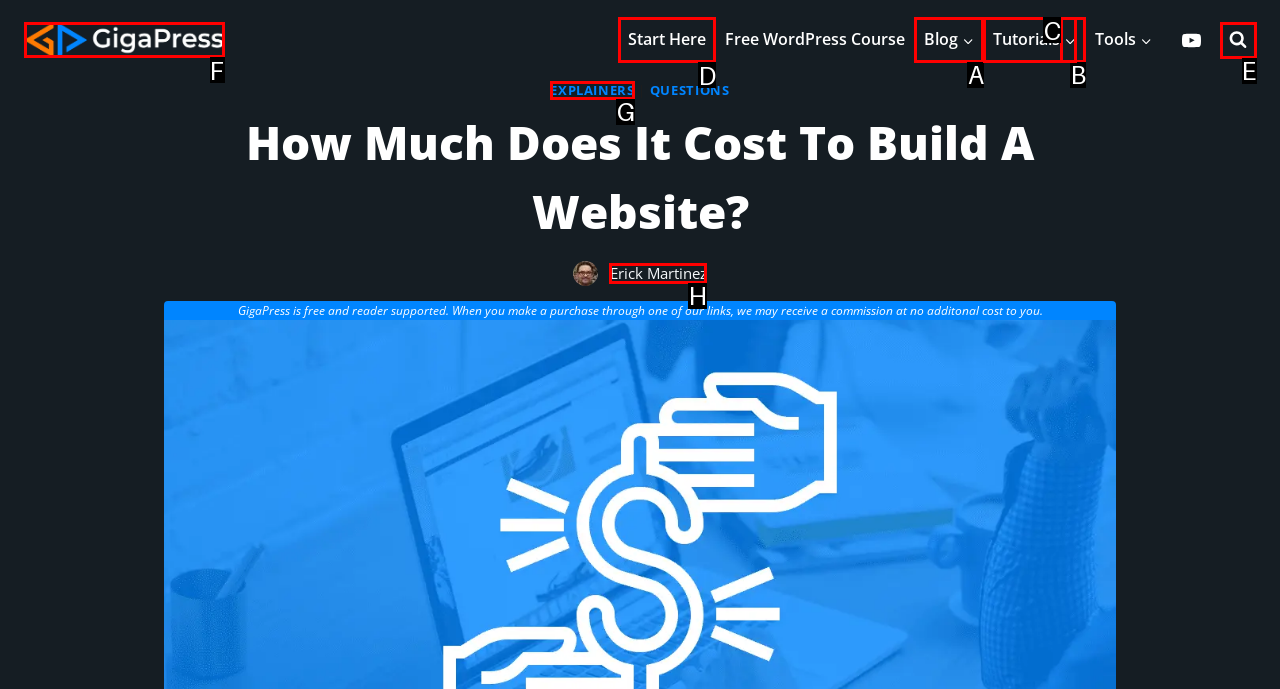Identify the correct option to click in order to complete this task: start here
Answer with the letter of the chosen option directly.

D